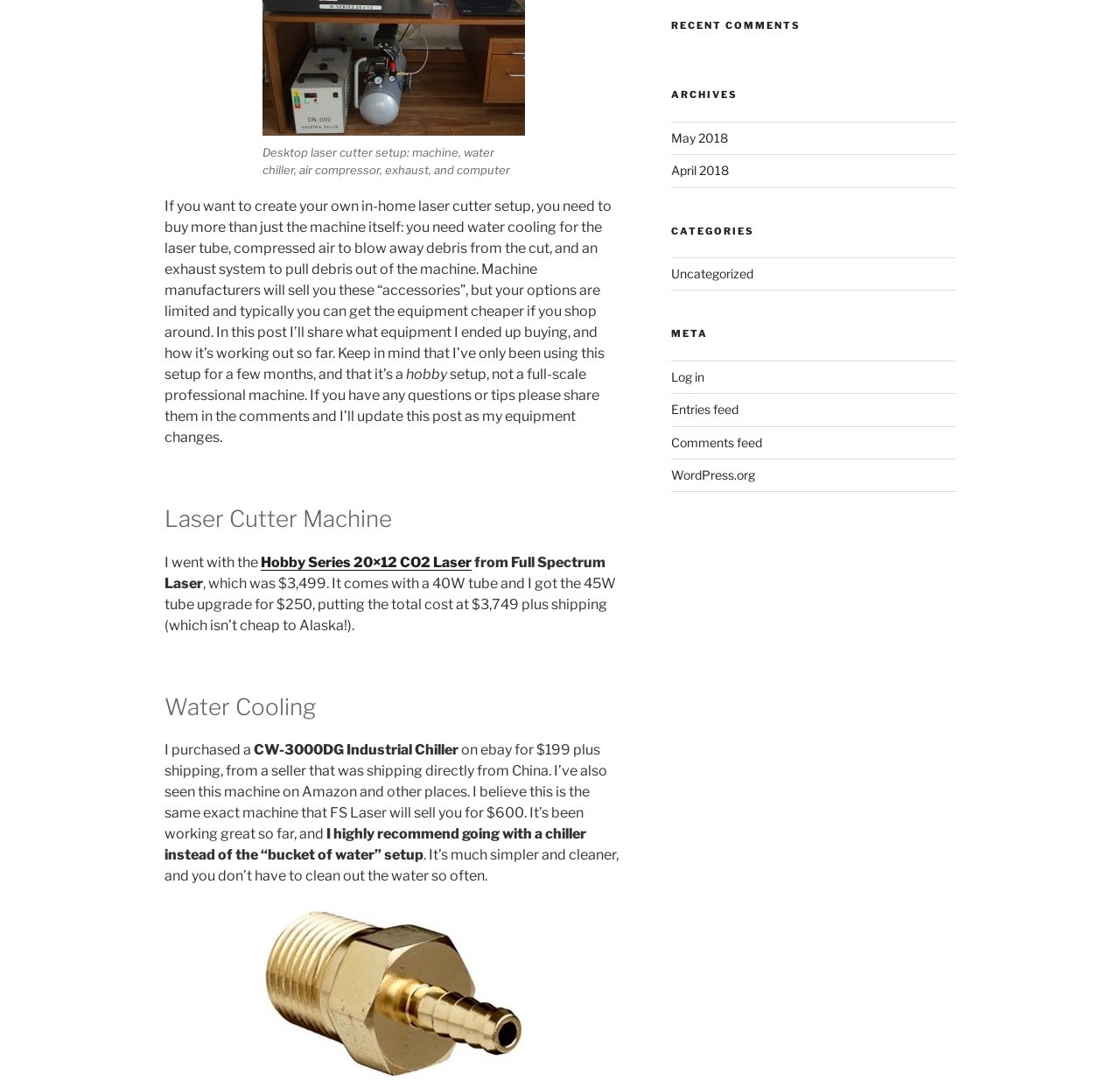Locate the bounding box coordinates of the UI element described by: "April 2018". Provide the coordinates as four float numbers between 0 and 1, formatted as [left, top, right, bottom].

[0.599, 0.15, 0.65, 0.163]